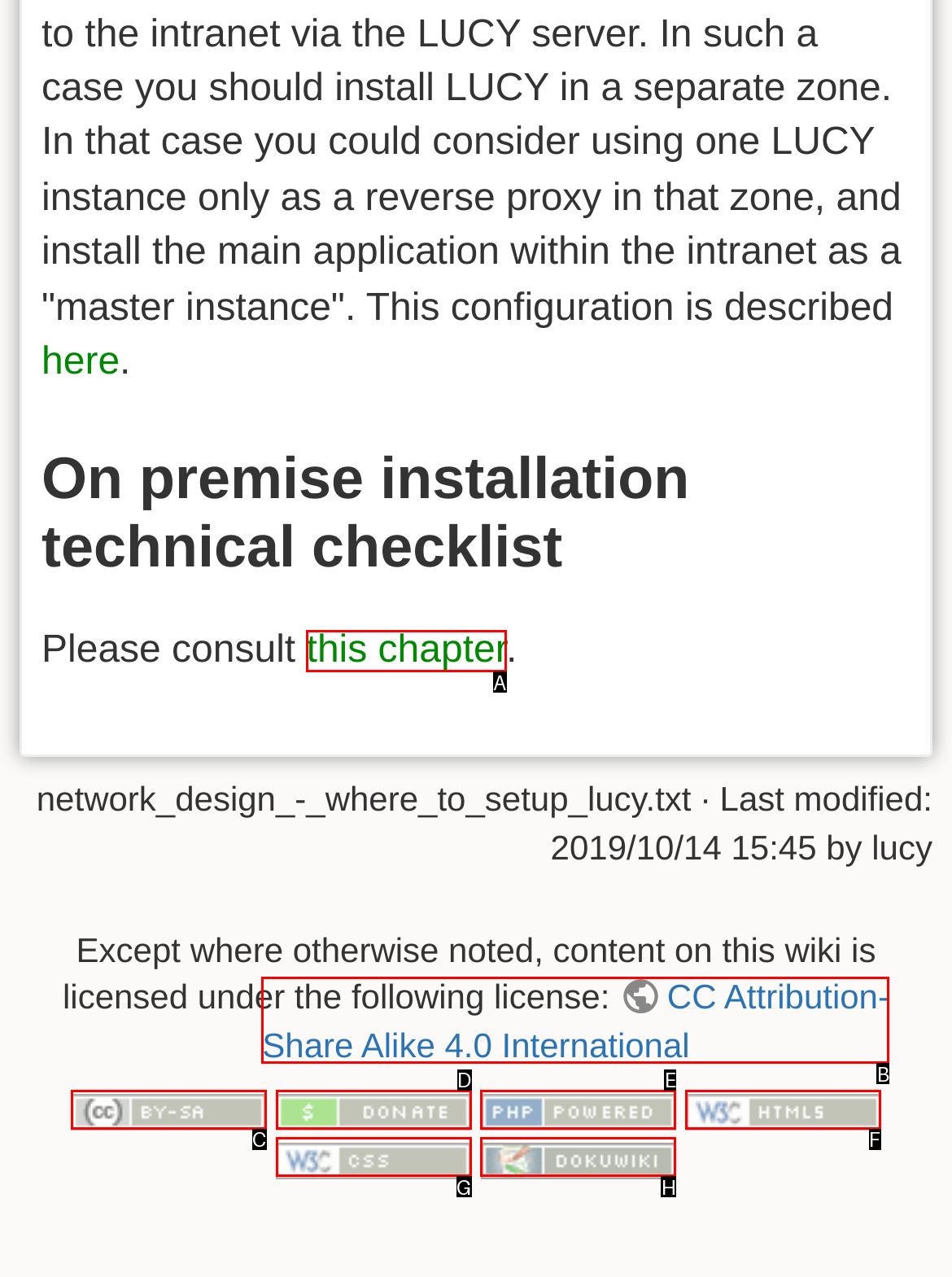Select the letter of the UI element you need to click on to fulfill this task: View 'CC Attribution-Share Alike 4.0 International' license. Write down the letter only.

B